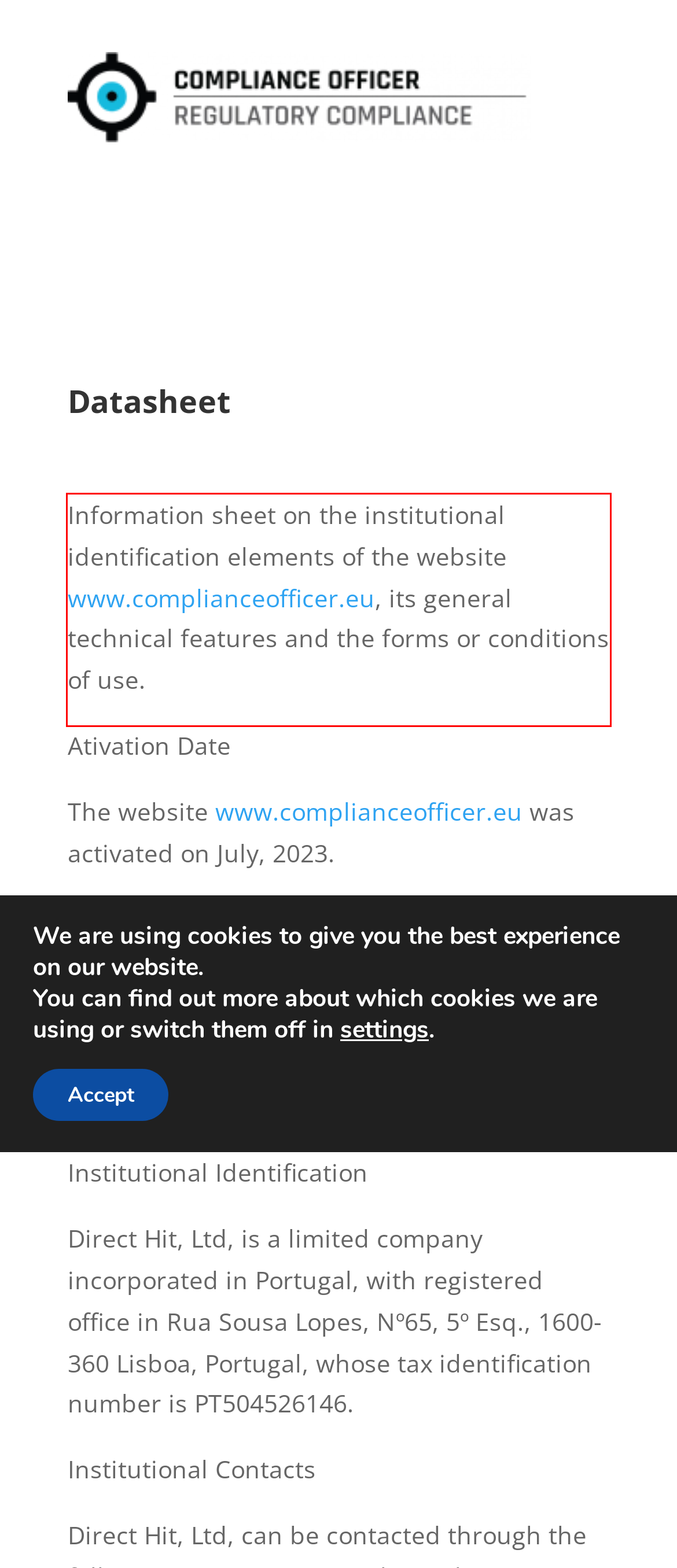Using the provided webpage screenshot, recognize the text content in the area marked by the red bounding box.

Information sheet on the institutional identification elements of the website www.complianceofficer.eu, its general technical features and the forms or conditions of use.